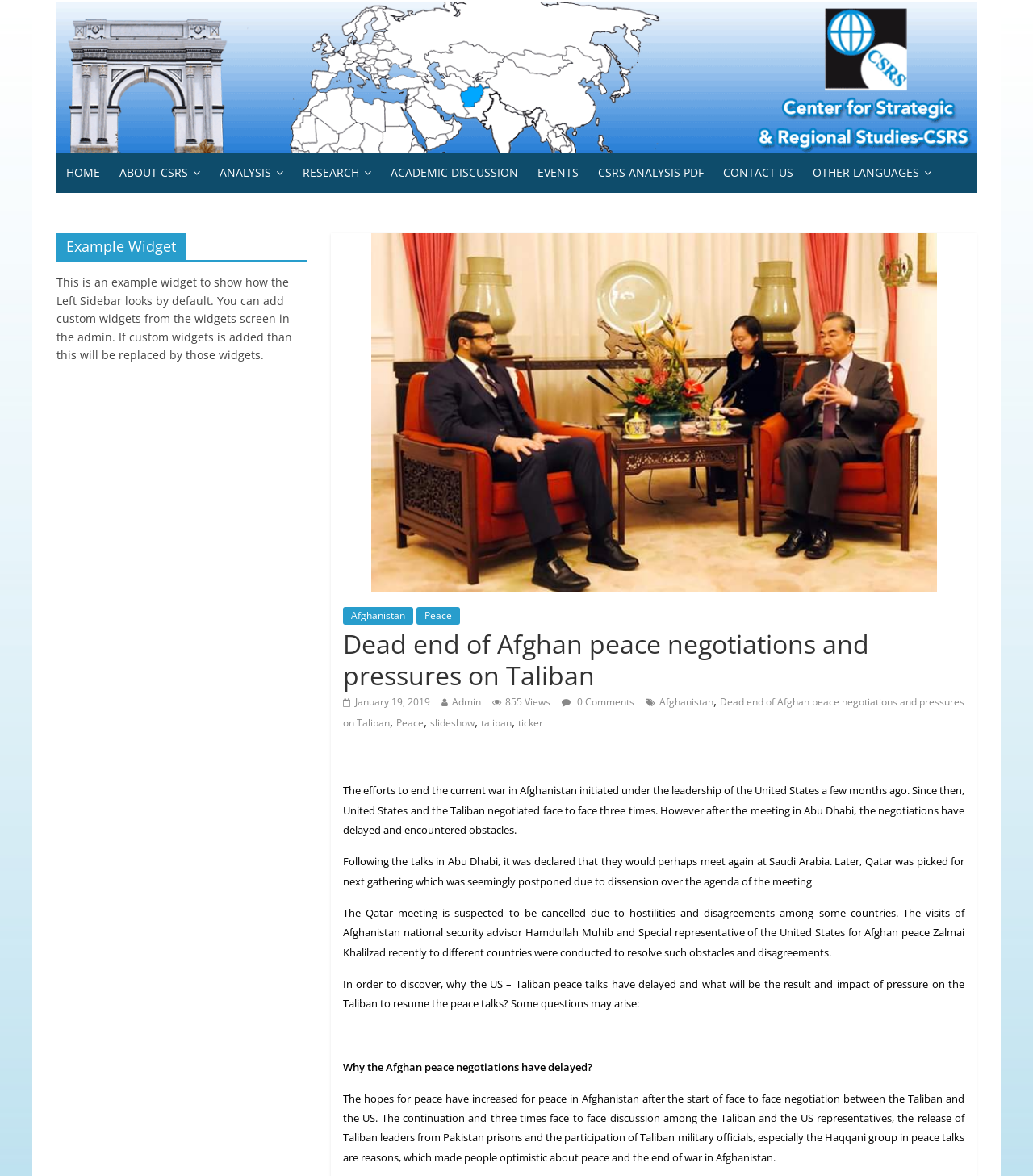Using the description "alt="CSRS En"", predict the bounding box of the relevant HTML element.

[0.055, 0.003, 0.945, 0.018]